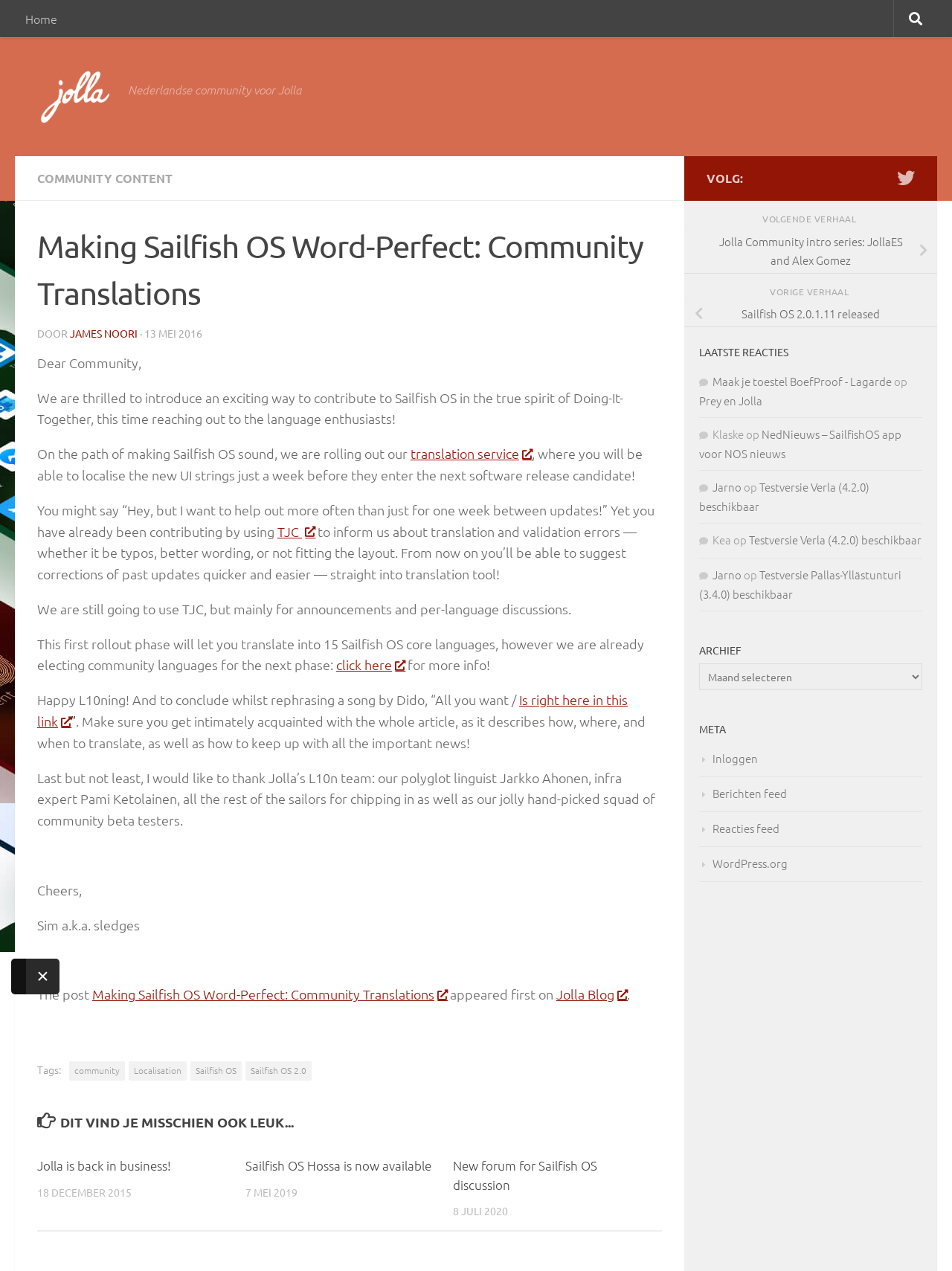Identify the bounding box coordinates of the region that should be clicked to execute the following instruction: "Click on 'Home'".

None